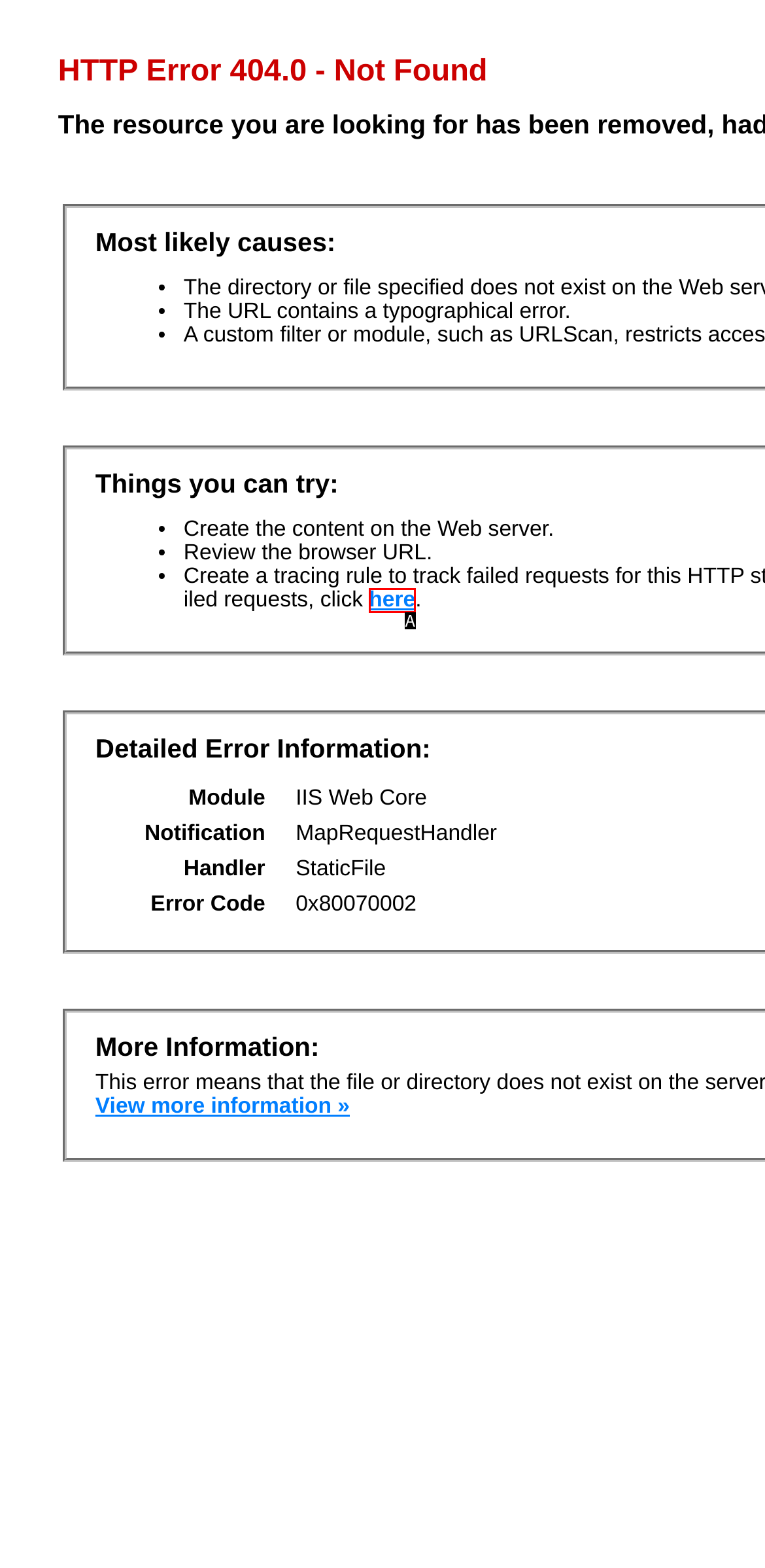Select the letter of the HTML element that best fits the description: here
Answer with the corresponding letter from the provided choices.

A